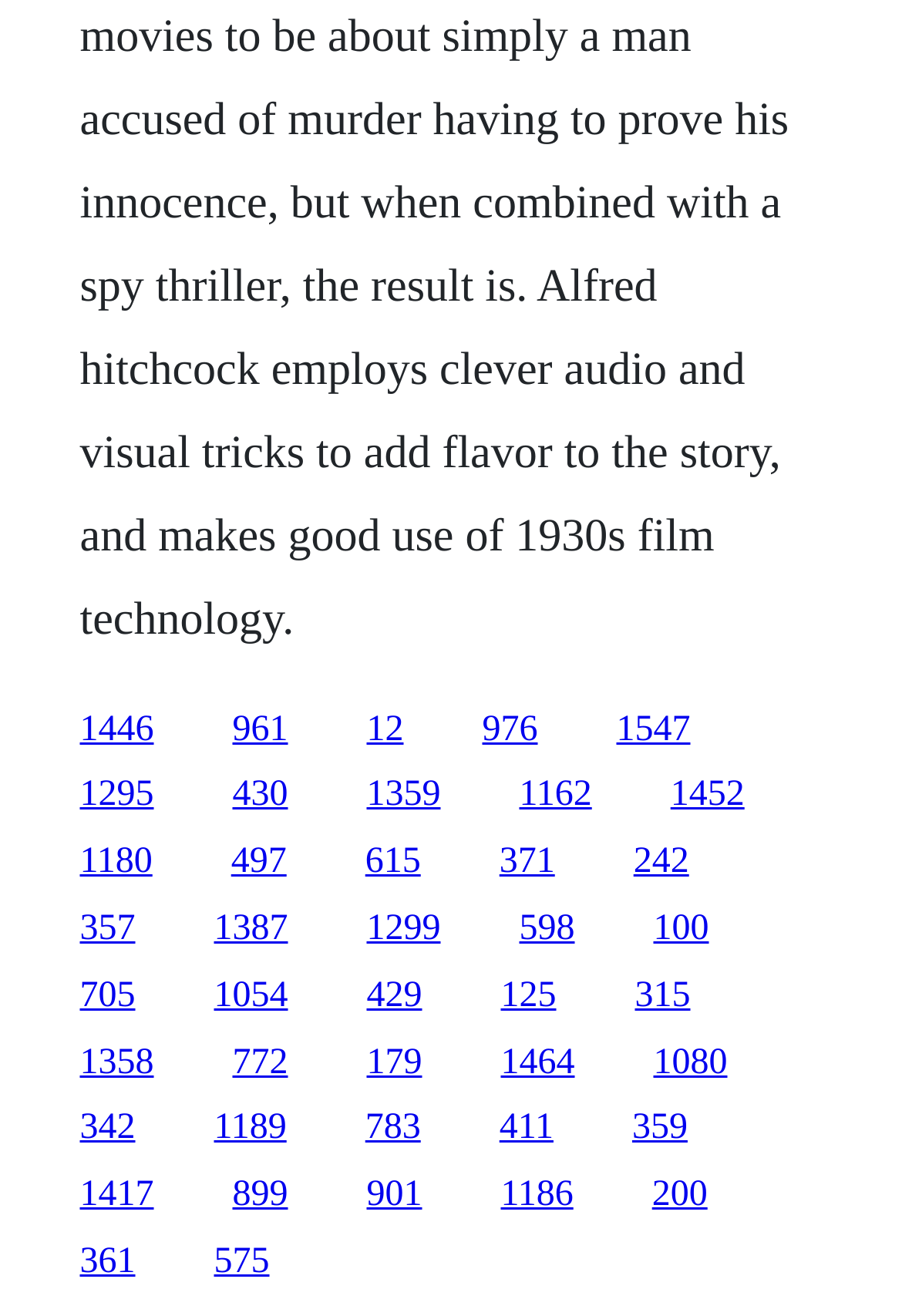Pinpoint the bounding box coordinates of the element you need to click to execute the following instruction: "click the first link". The bounding box should be represented by four float numbers between 0 and 1, in the format [left, top, right, bottom].

[0.088, 0.539, 0.171, 0.569]